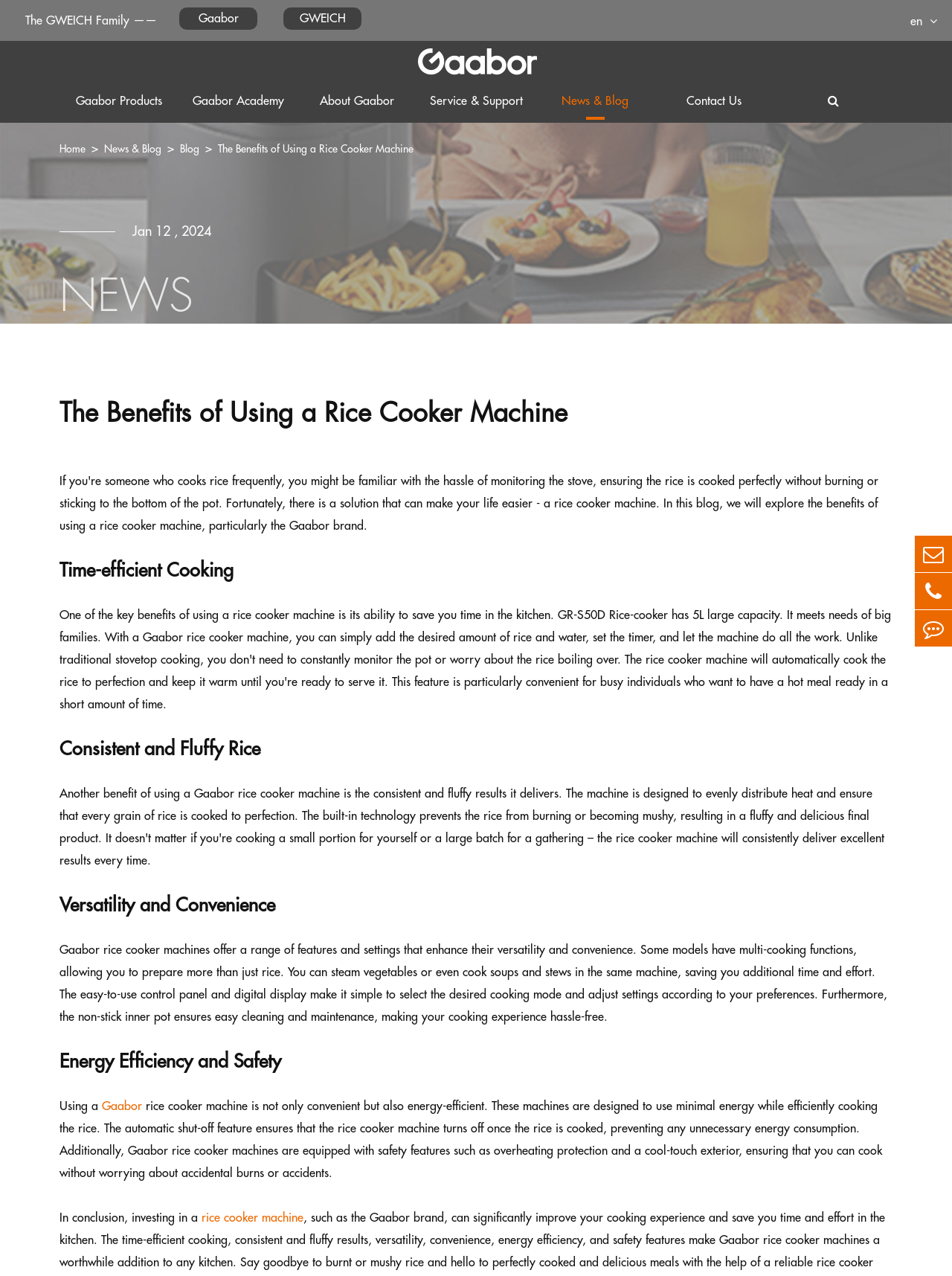Provide an in-depth caption for the webpage.

The webpage is about the benefits of using a rice cooker machine, specifically highlighting the advantages of time-efficient cooking and consistent, fluffy rice. At the top of the page, there are several links to different sections, including "Gaabor Academy", "About Gaabor", "Service & Support", and "News & Blog". Below these links, there is a carousel with multiple slides, each featuring a different kitchen appliance, such as an air fryer, rice cooker, electric pot, and food processor.

To the left of the carousel, there are links to various categories, including "Kitchen Appliances", "Personal Care", "Cleaning", and "Living Appliances". Each category has a list of sub-links, with images and descriptions of different products.

The main content of the page is divided into sections, with headings such as "The Benefits of Using a Rice Cooker Machine", "Time-efficient Cooking", and "Consistent and Fluffy Rice". These sections likely contain text and possibly images or videos discussing the advantages of using a rice cooker machine.

At the bottom of the page, there are links to "Home", "News & Blog", "Blog", and "Contact Us", as well as a language selection option with the text "en". There is also a date "Jan 12, 2024" and a heading "NEWS" above the main content.